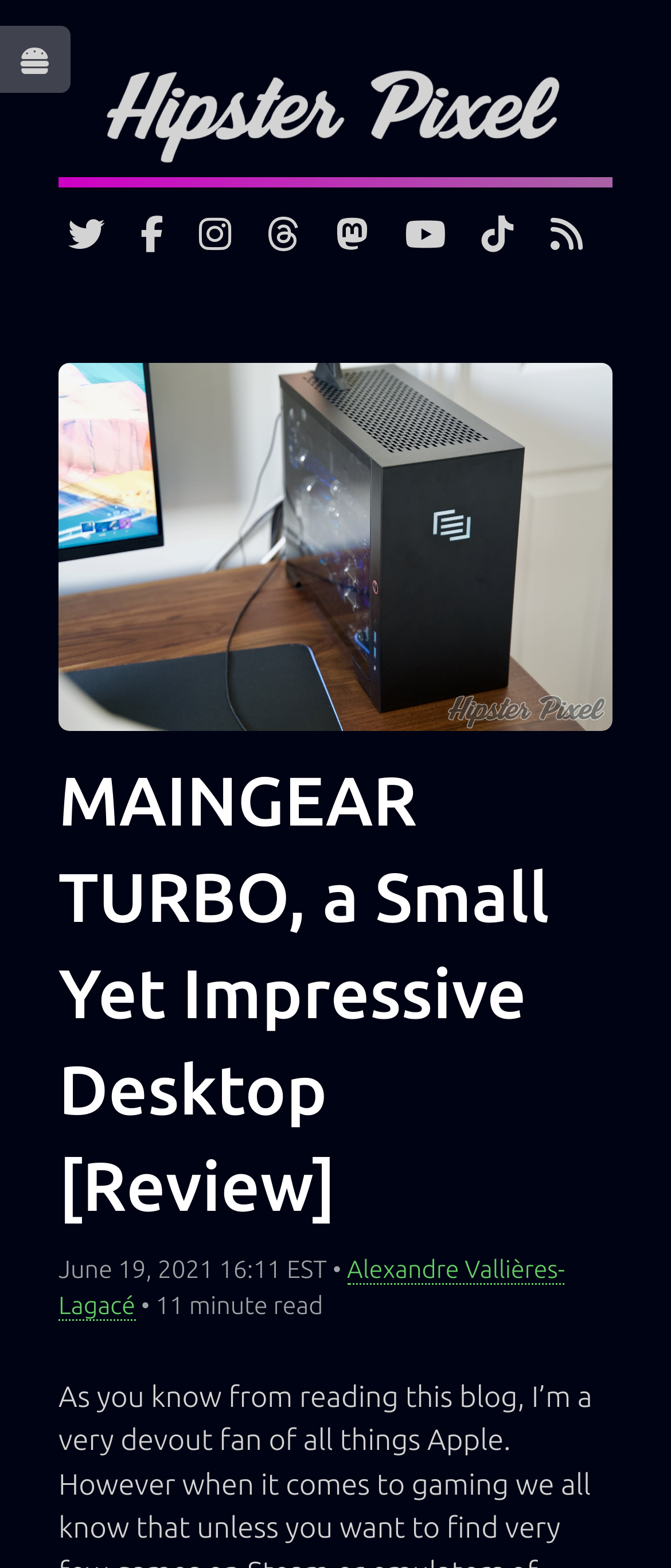What is the topic of the main article?
Using the image, respond with a single word or phrase.

MAINGEAR TURBO desktop review